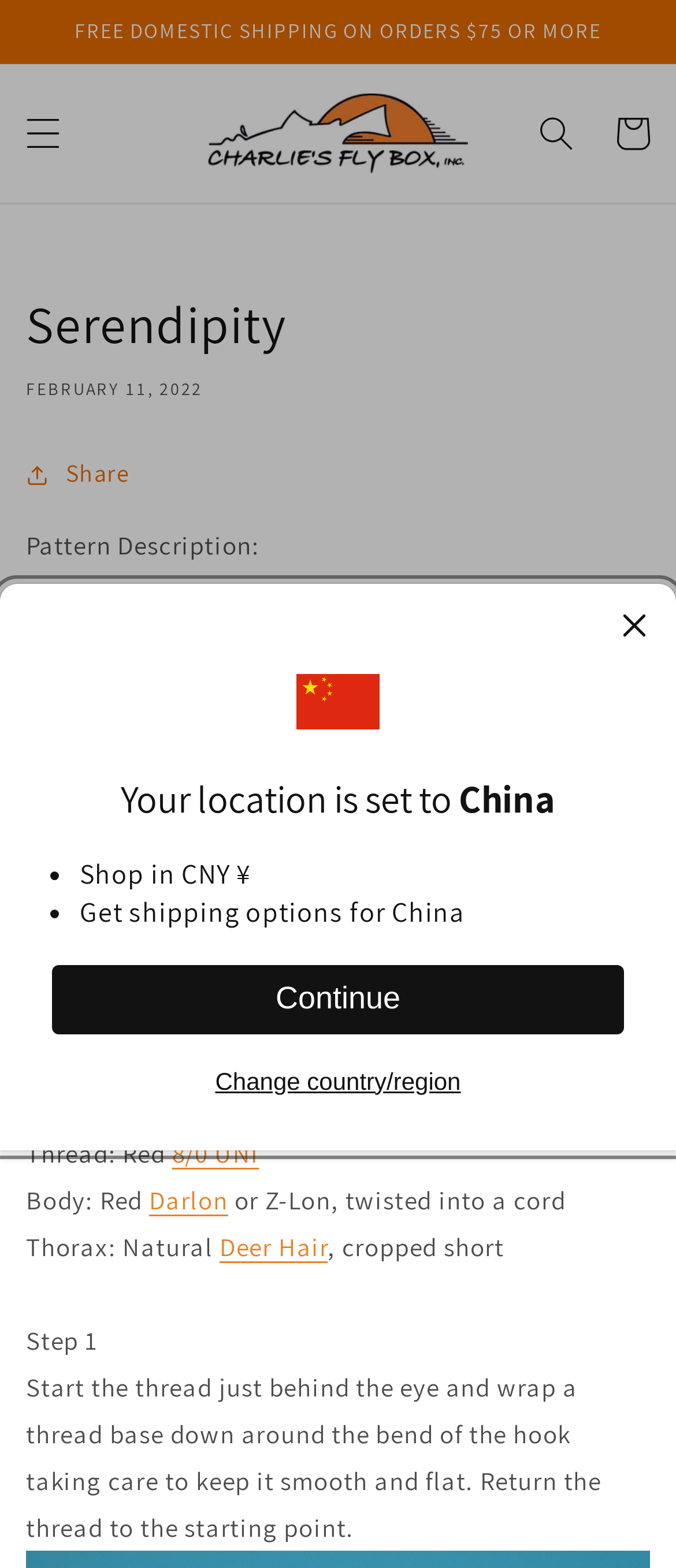Create an in-depth description of the webpage, covering main sections.

The webpage is about the Serendipity fly pattern, a midge/caddis pupa that originated from Blue Ribbon Flies in West Yellowstone. At the top of the page, there is a notification bar with a dismiss button, informing users that their location is set to China and providing options to shop in CNY ¥, get shipping options, or change the country/region.

Below the notification bar, there is an announcement section with a bold text stating "FREE DOMESTIC SHIPPING ON ORDERS $75 OR MORE". On the top-left corner, there is a menu button, and on the top-right corner, there is a search button and a cart link.

The main content of the page is divided into sections. The first section has a heading "Serendipity" with a timestamp "FEBRUARY 11, 2022" below it. There is also a share button on the right side of this section.

The next section has a pattern description, which explains that the Serendipity is a simple midge/caddis pupa that can be tied in different ways to replicate various insects. This section is followed by a materials needed section, which lists the required materials, including hook, thread, body, and thorax, with links to specific products.

The webpage also has a step-by-step guide on how to tie the Serendipity fly pattern, with each step described in detail. The guide starts with step 1, which instructs users to start the thread just behind the eye and wrap a thread base down around the bend of the hook.